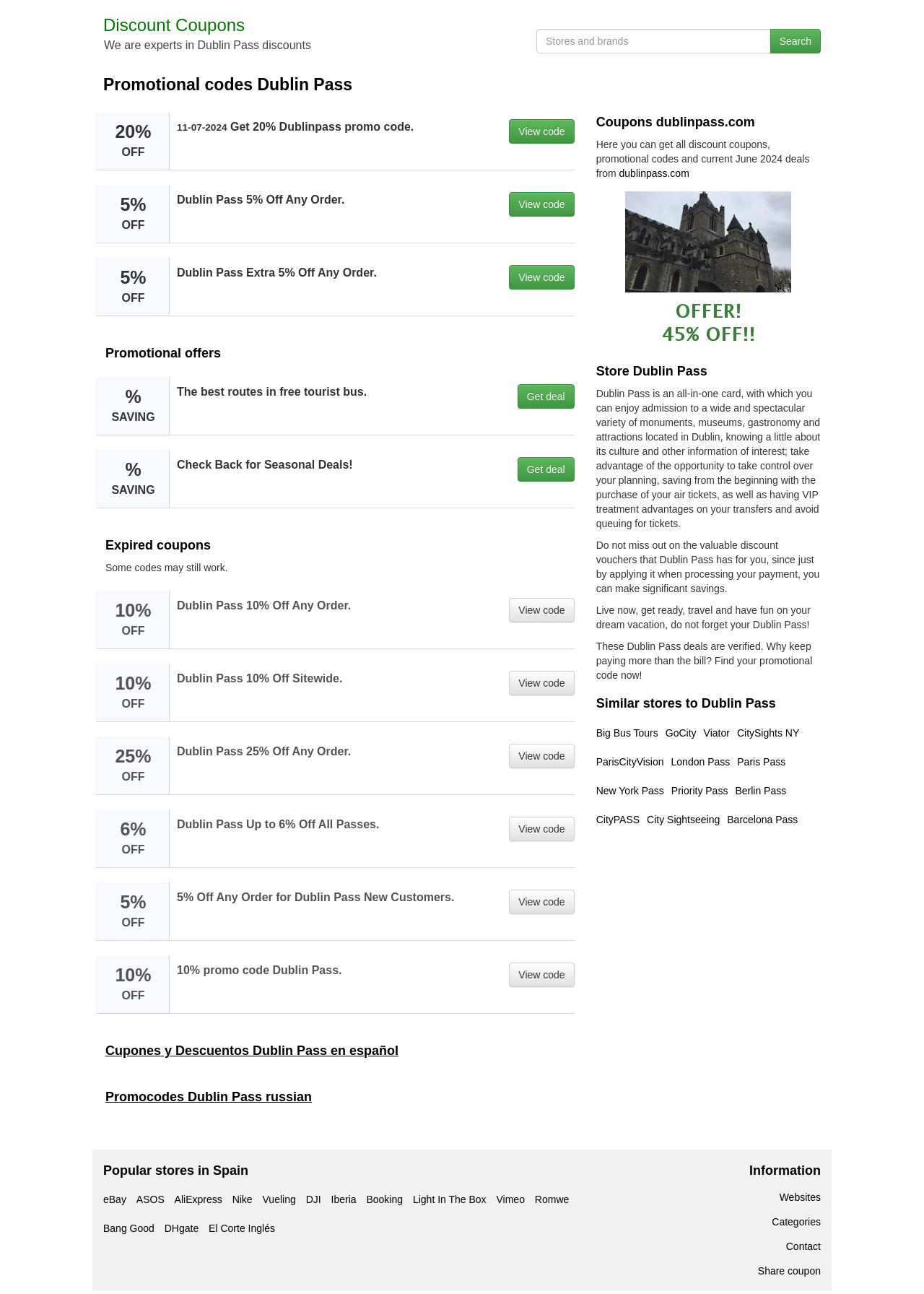Pinpoint the bounding box coordinates of the clickable area necessary to execute the following instruction: "Get 20% Dublinpass promo code". The coordinates should be given as four float numbers between 0 and 1, namely [left, top, right, bottom].

[0.551, 0.092, 0.622, 0.111]